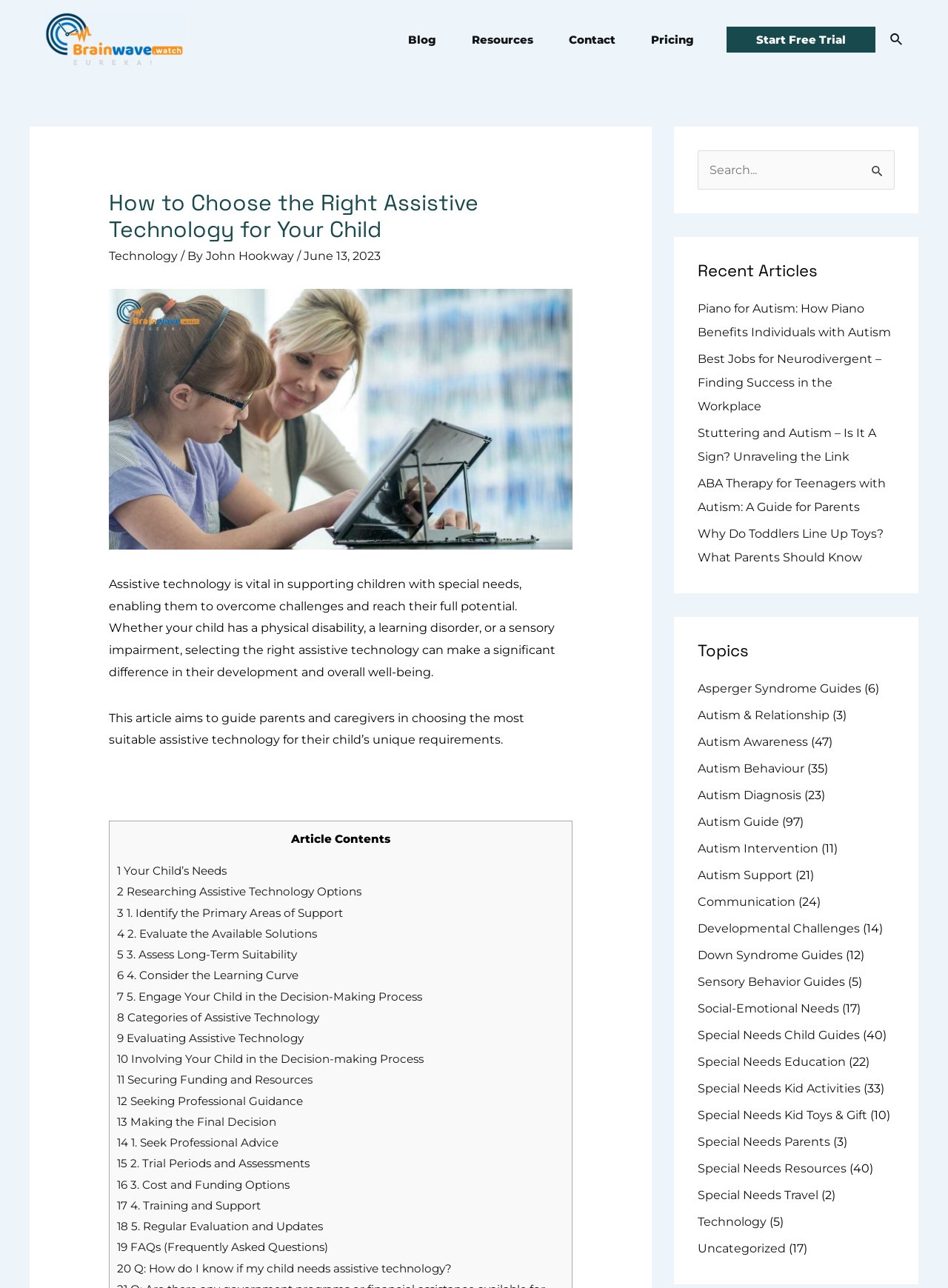Please pinpoint the bounding box coordinates for the region I should click to adhere to this instruction: "Explore the 'Resources' section".

[0.479, 0.022, 0.581, 0.039]